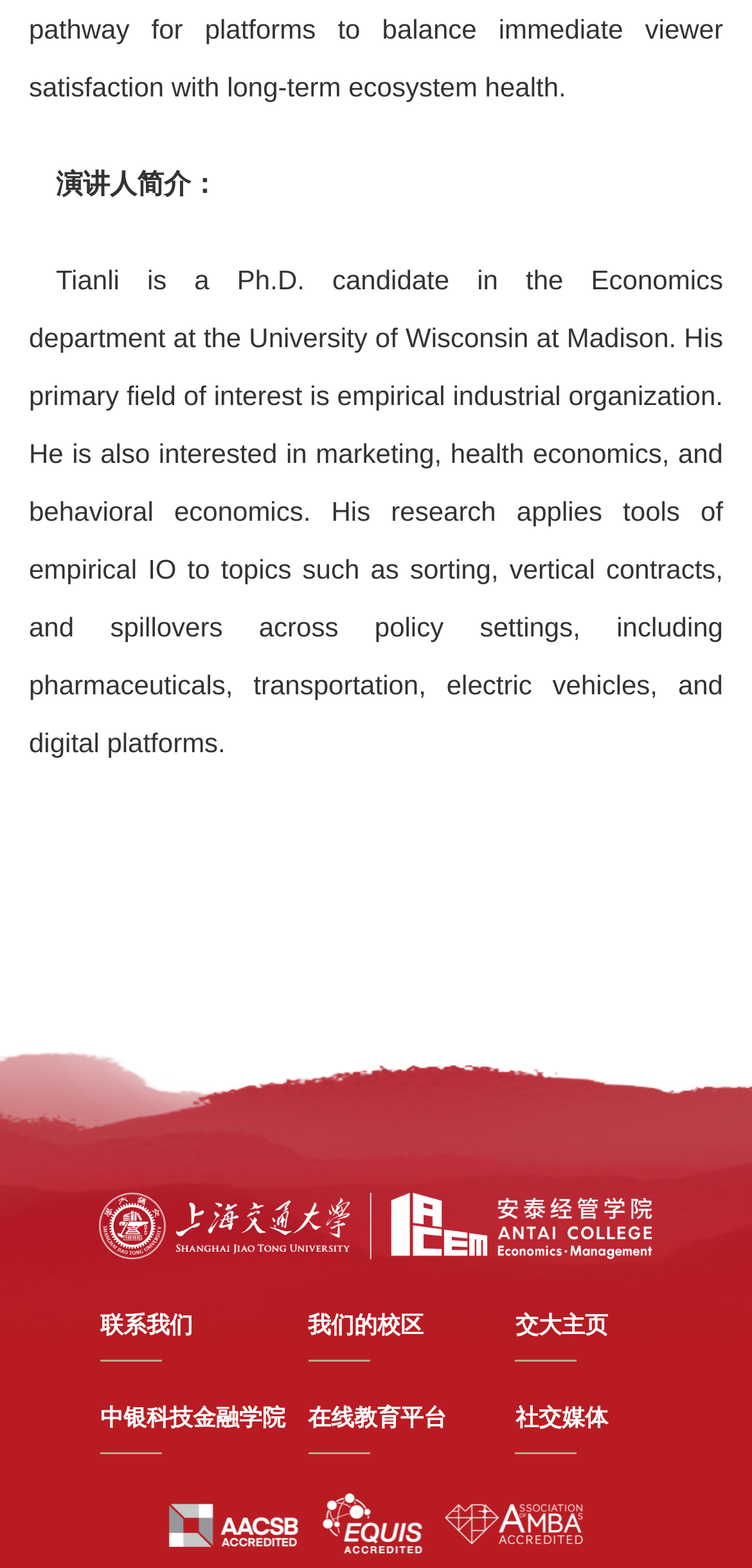Respond with a single word or phrase to the following question: What is Tianli's primary field of interest?

empirical industrial organization